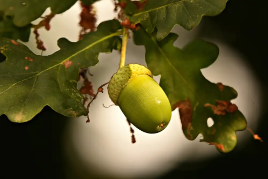Describe all the visual components present in the image.

The image showcases a vibrant green acorn nestled among oak leaves, capturing the essence of nature's cyclical beauty. The acorn, characterized by its rounded shape and distinctive cap, symbolizes growth and potential, while the surrounding leaves display rich textures and varying shades of green, highlighting their role in nourishing the acorn. This scene embodies the late spring or early summer season, suggesting a time of renewal and the promise of life ahead. The soft focus in the background accentuates the acorn as the focal point, creating a serene and tranquil atmosphere ideal for appreciating the intricacies of forest ecology.